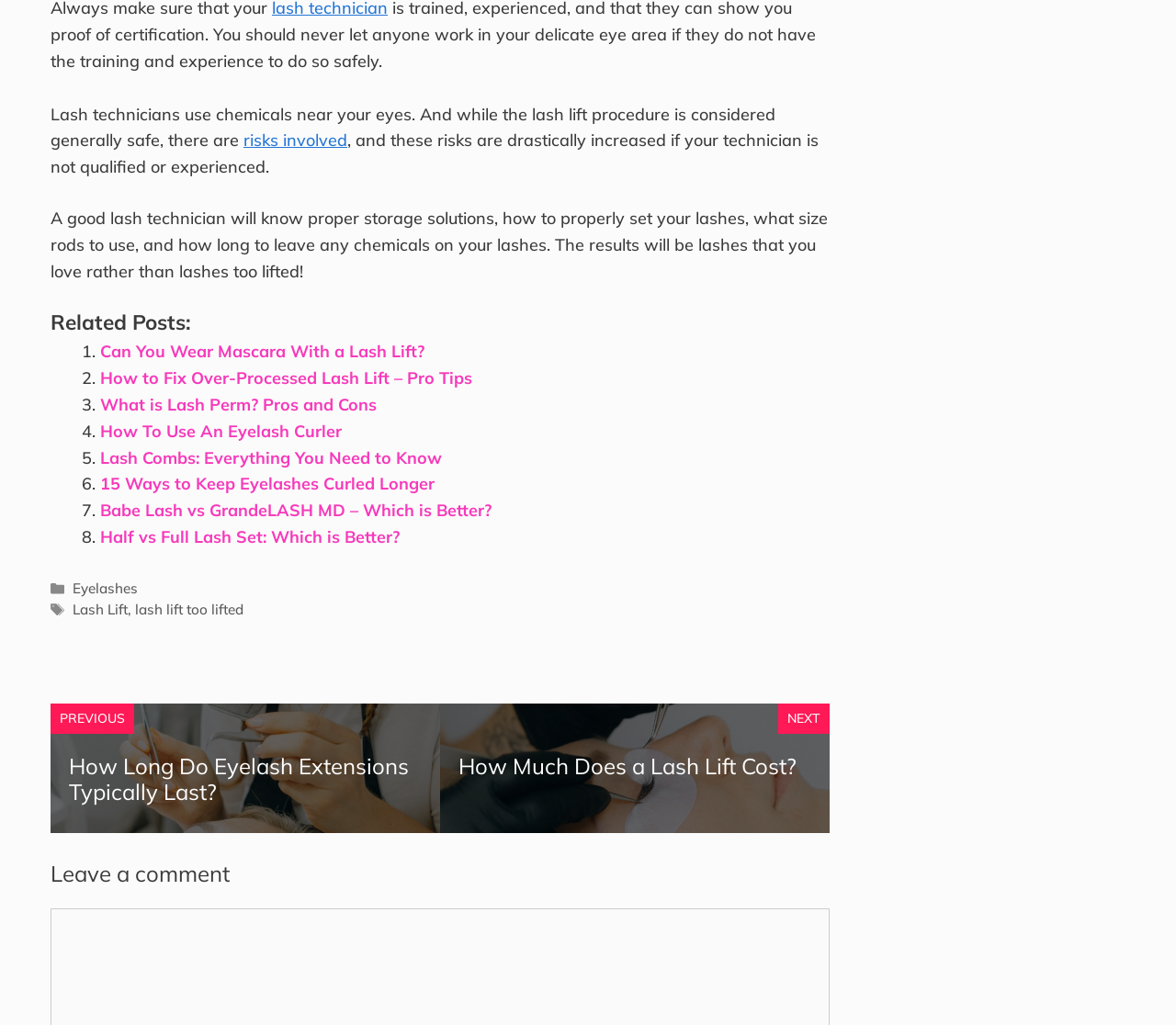Use a single word or phrase to answer the question: What is the next article on the webpage?

How Much Does a Lash Lift Cost?